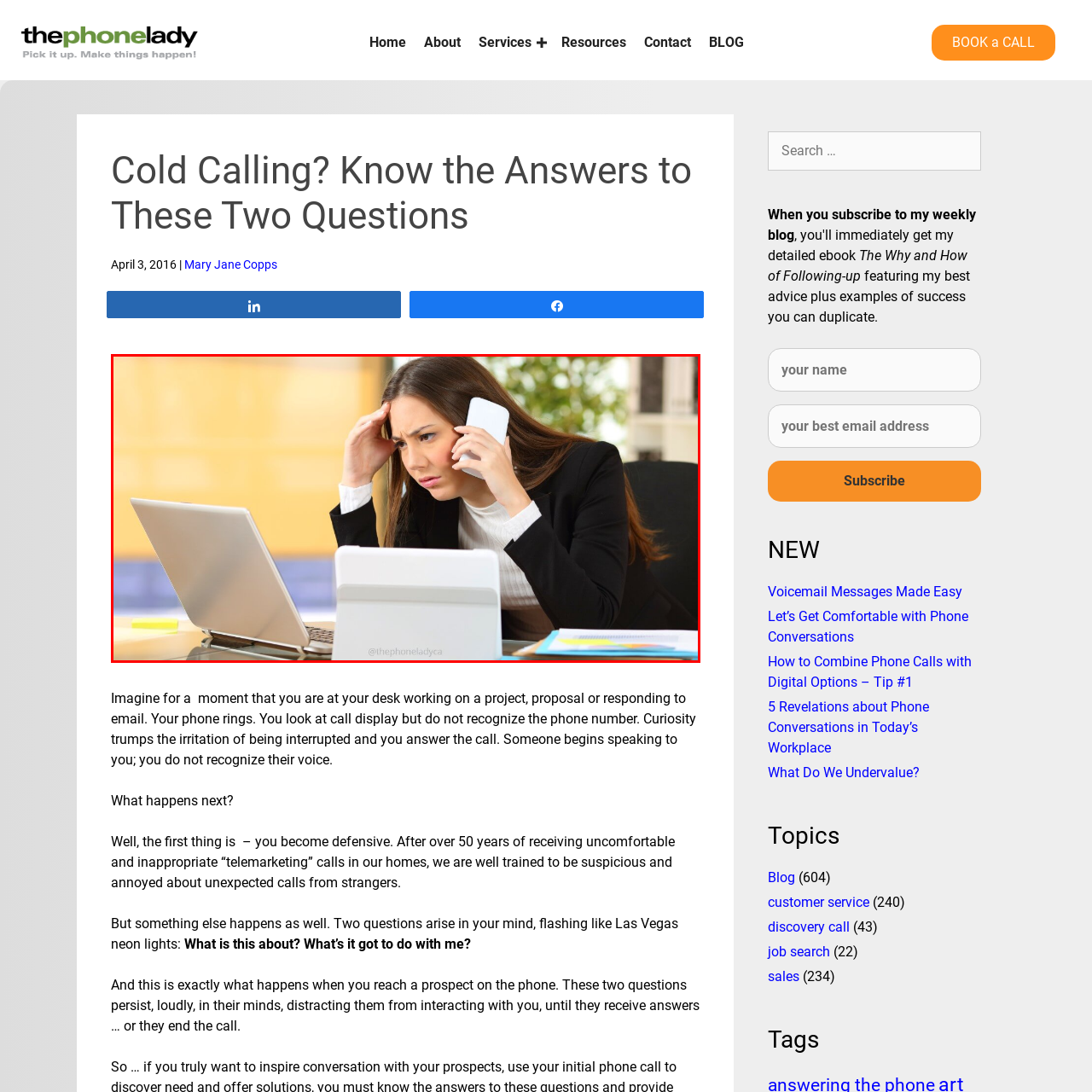Pay attention to the area highlighted by the red boundary and answer the question with a single word or short phrase: 
Is the background of the image blurred?

Yes